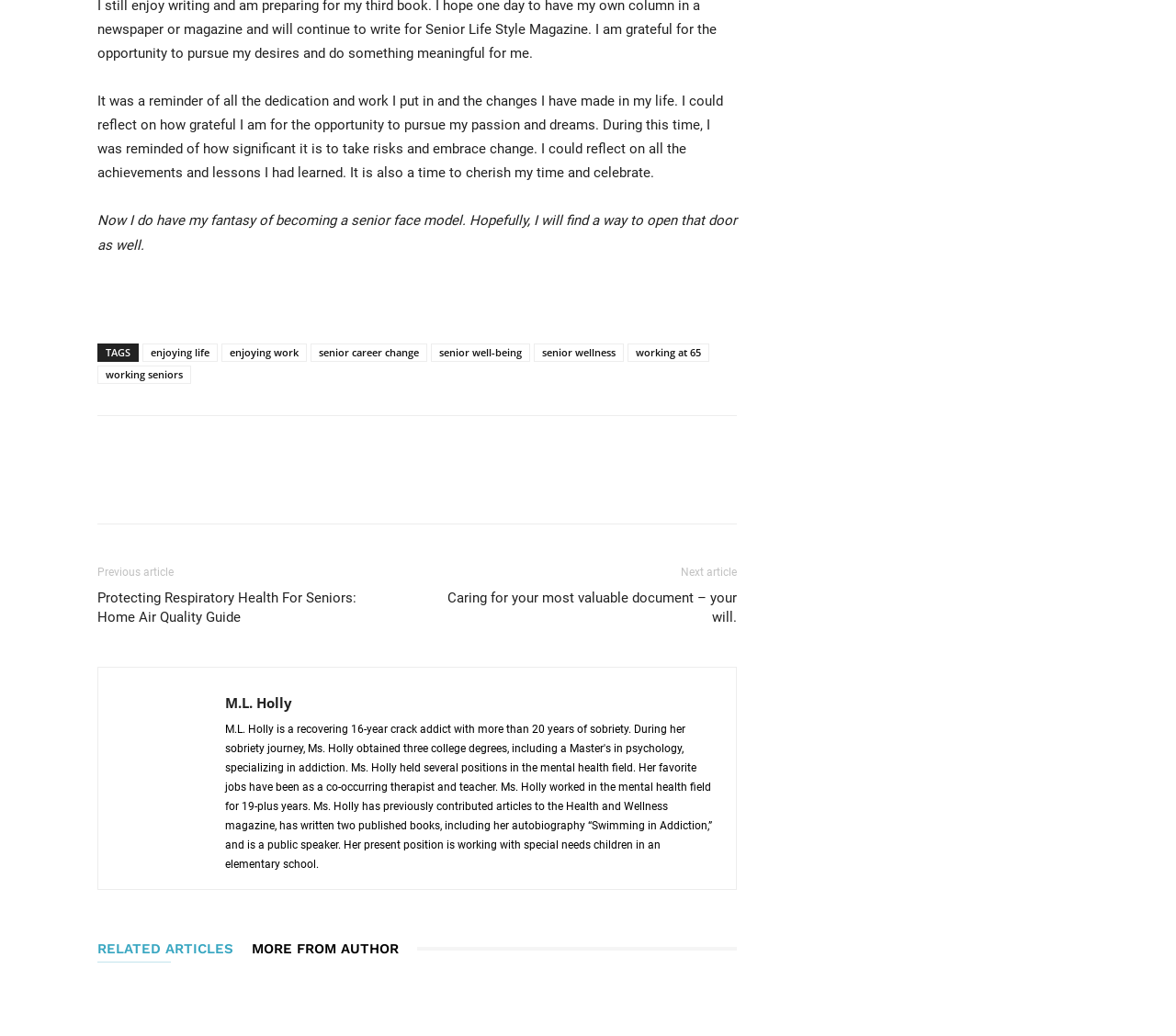How many links are in the footer?
Could you give a comprehensive explanation in response to this question?

There are 11 links in the footer section, including 'enjoying life', 'enjoying work', 'senior career change', and others.